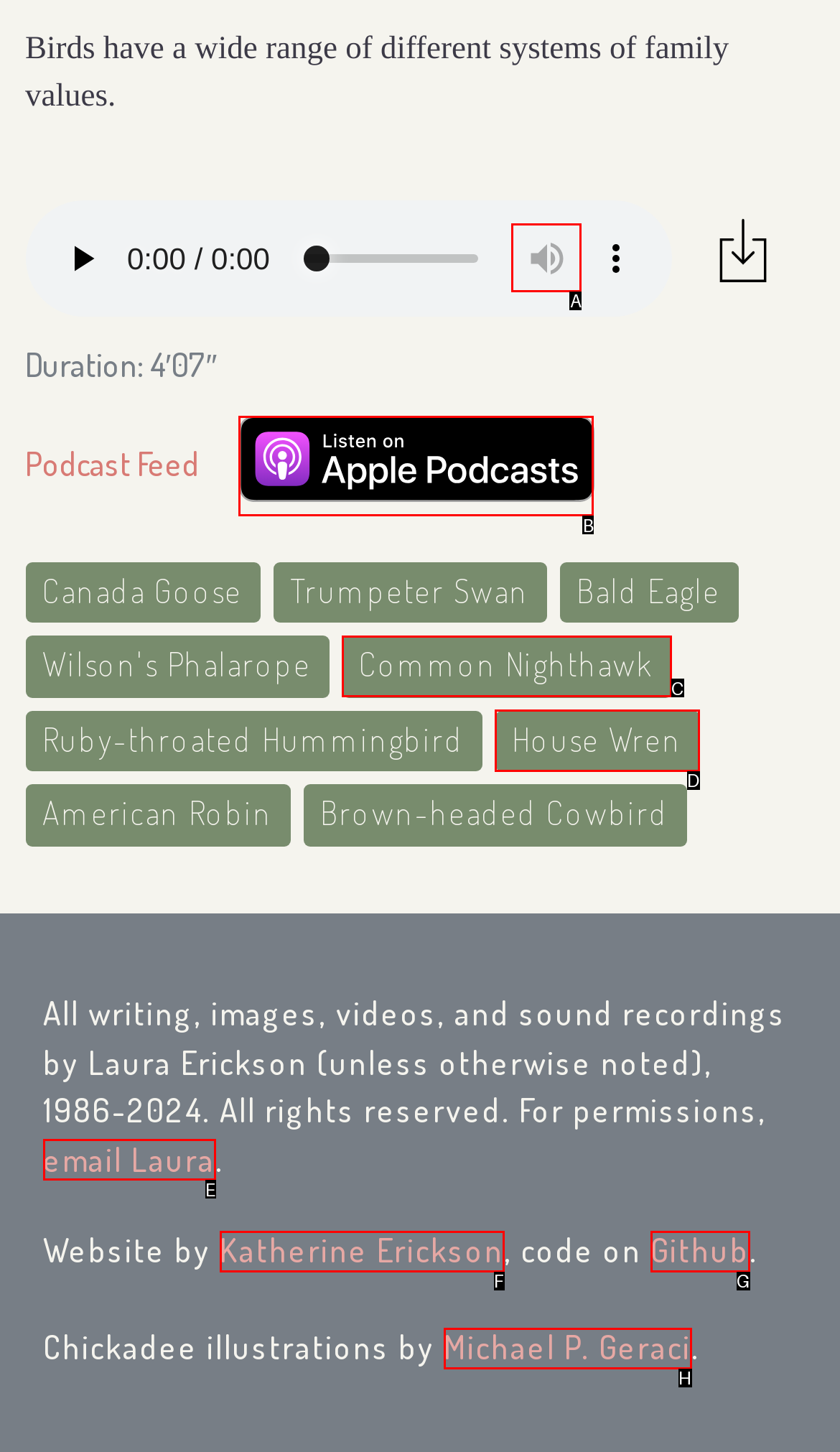For the task: mute the audio, identify the HTML element to click.
Provide the letter corresponding to the right choice from the given options.

A